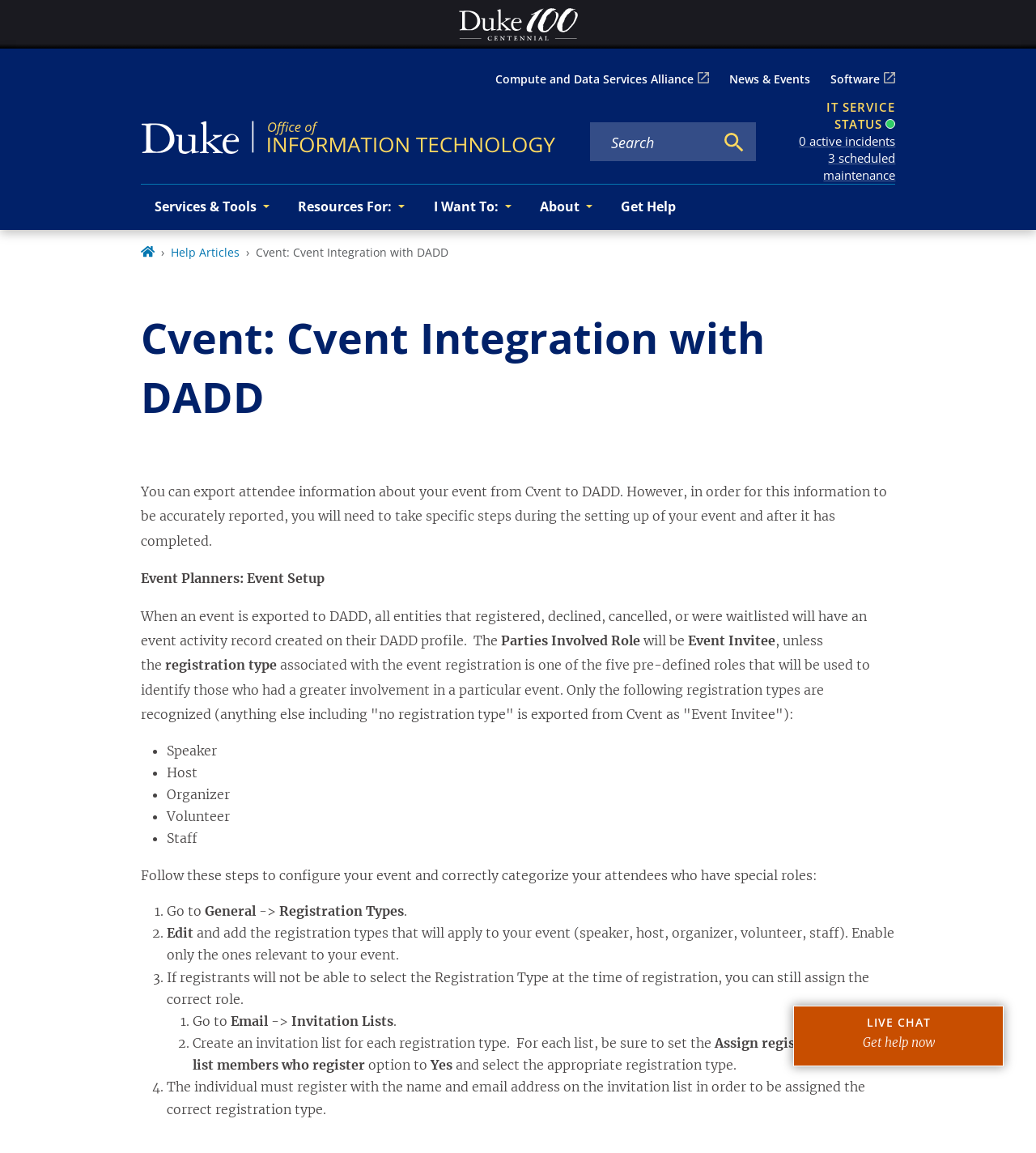Identify the bounding box for the described UI element: "About".

[0.507, 0.16, 0.585, 0.199]